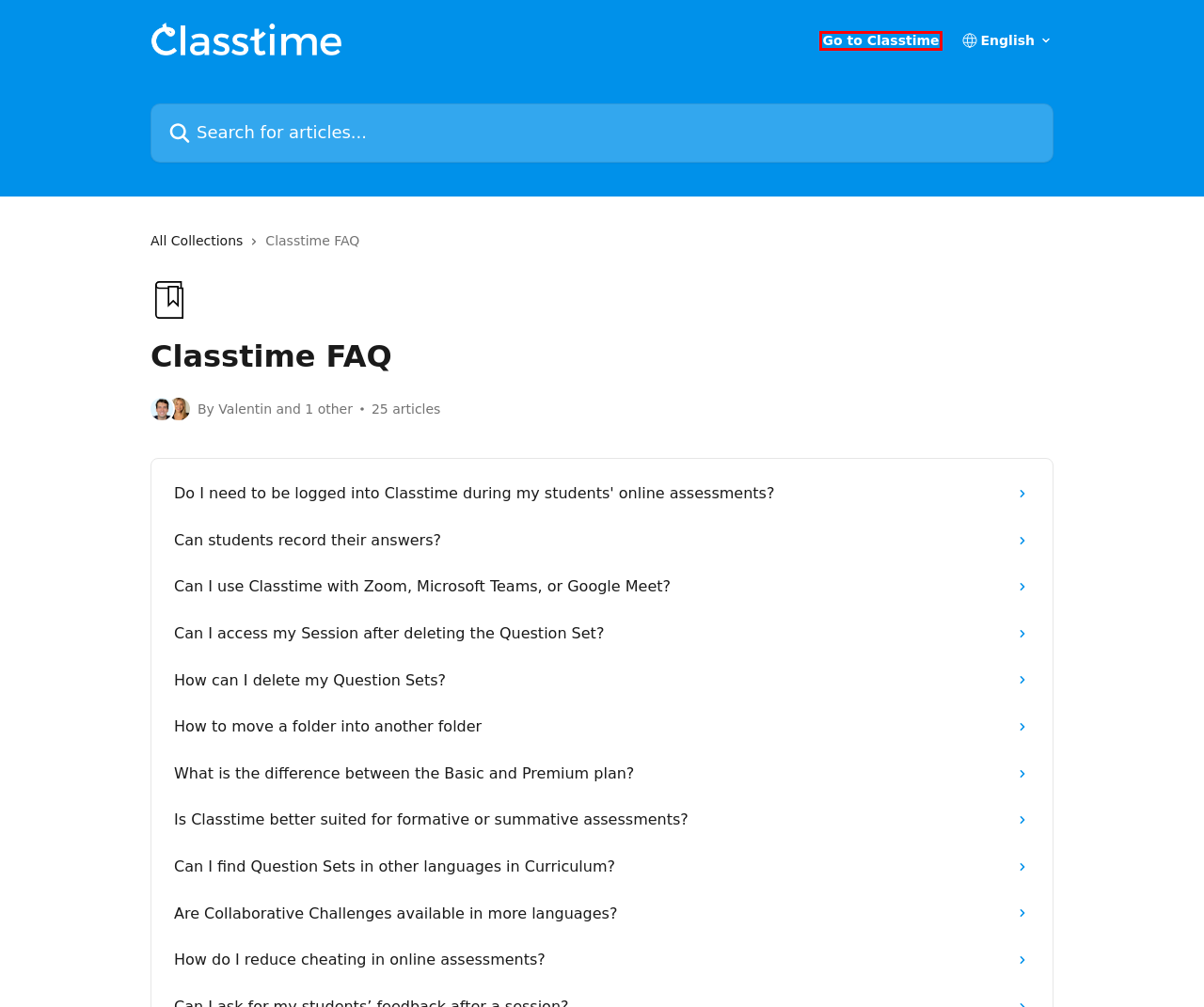Assess the screenshot of a webpage with a red bounding box and determine which webpage description most accurately matches the new page after clicking the element within the red box. Here are the options:
A. Can I find Question Sets in other languages in Curriculum? | Help Center - Classtime
B. Can I access my Session after deleting the Question Set? | Help Center - Classtime
C. How can I delete my Question Sets? | Help Center - Classtime
D. Classtime
E. How to move a folder into another folder | Help Center - Classtime
F. Can I use Classtime with Zoom, Microsoft Teams, or Google Meet? | Help Center - Classtime
G. Is Classtime better suited for formative or summative assessments? | Help Center - Classtime
H. How do I reduce cheating in online assessments? | Help Center - Classtime

D